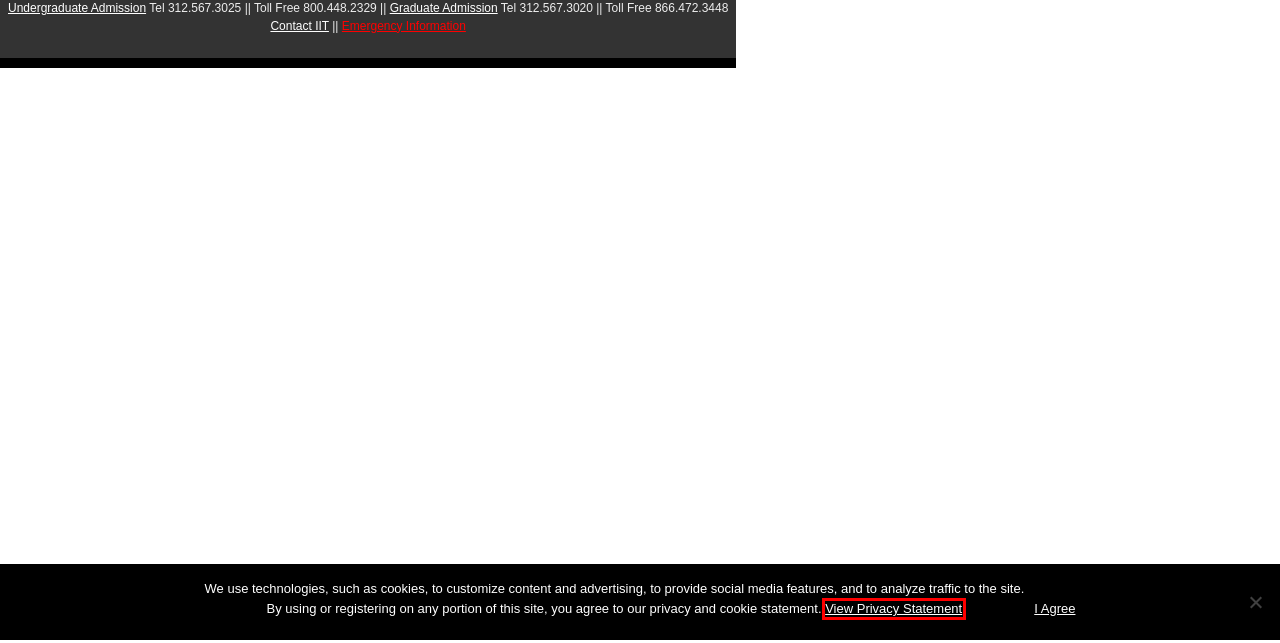You have a screenshot showing a webpage with a red bounding box around a UI element. Choose the webpage description that best matches the new page after clicking the highlighted element. Here are the options:
A. Illinois Tech Today | Research
B. Graduate Admission | Illinois Institute of Technology
C. Illinois Tech Today | Students
D. Privacy Statement | Illinois Institute of Technology
E. Emergency Information | Illinois Institute of Technology
F. Undergraduate Admission | Illinois Institute of Technology
G. Illinois Tech Today
H. John F. O. Bilson | Illinois Institute of Technology

D